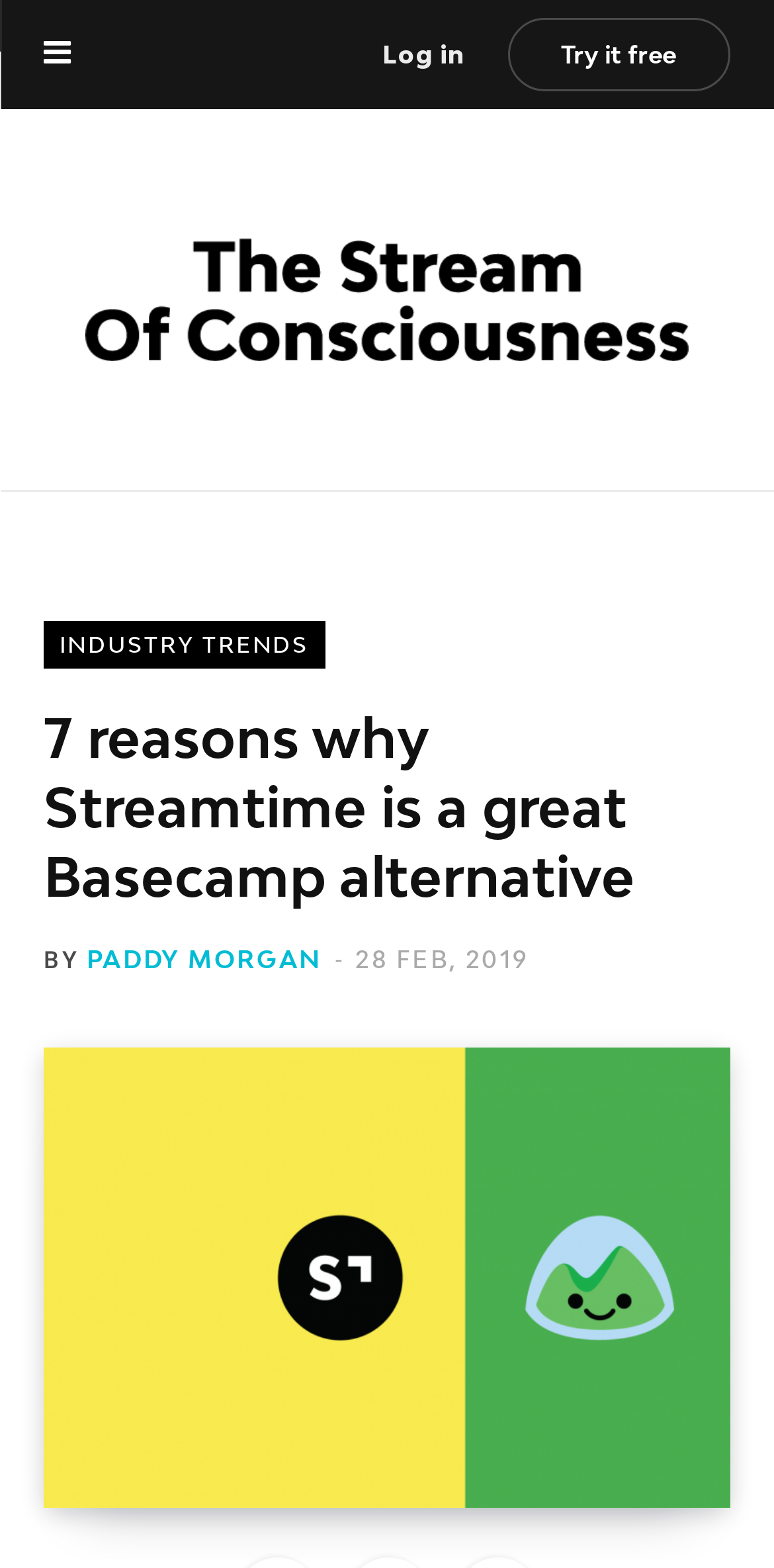Give a complete and precise description of the webpage's appearance.

The webpage appears to be a blog article discussing the advantages of using Streamtime as a project management tool, specifically as an alternative to Basecamp. 

At the top of the page, there are three links: "Log in" and "Try it free" positioned side by side, and "Streamtime Blog" located on the left side. The "Streamtime Blog" link has an accompanying image with the same name.

Below these links, there is a section with a heading that reads "7 reasons why Streamtime is a great Basecamp alternative". This heading is centered near the top of the page. 

Underneath the heading, there is a byline that includes the author's name, "PADDY MORGAN", and the date "28 FEB, 2019". The byline is positioned near the top-left corner of the page.

The main content of the article is not explicitly described in the accessibility tree, but it is likely to be a series of paragraphs or sections discussing the advantages of Streamtime. 

At the bottom of the page, there is a link to a related article, "Streamtime vs Basecamp", which has an accompanying image with the same name. This link is positioned near the bottom of the page, spanning almost the entire width.